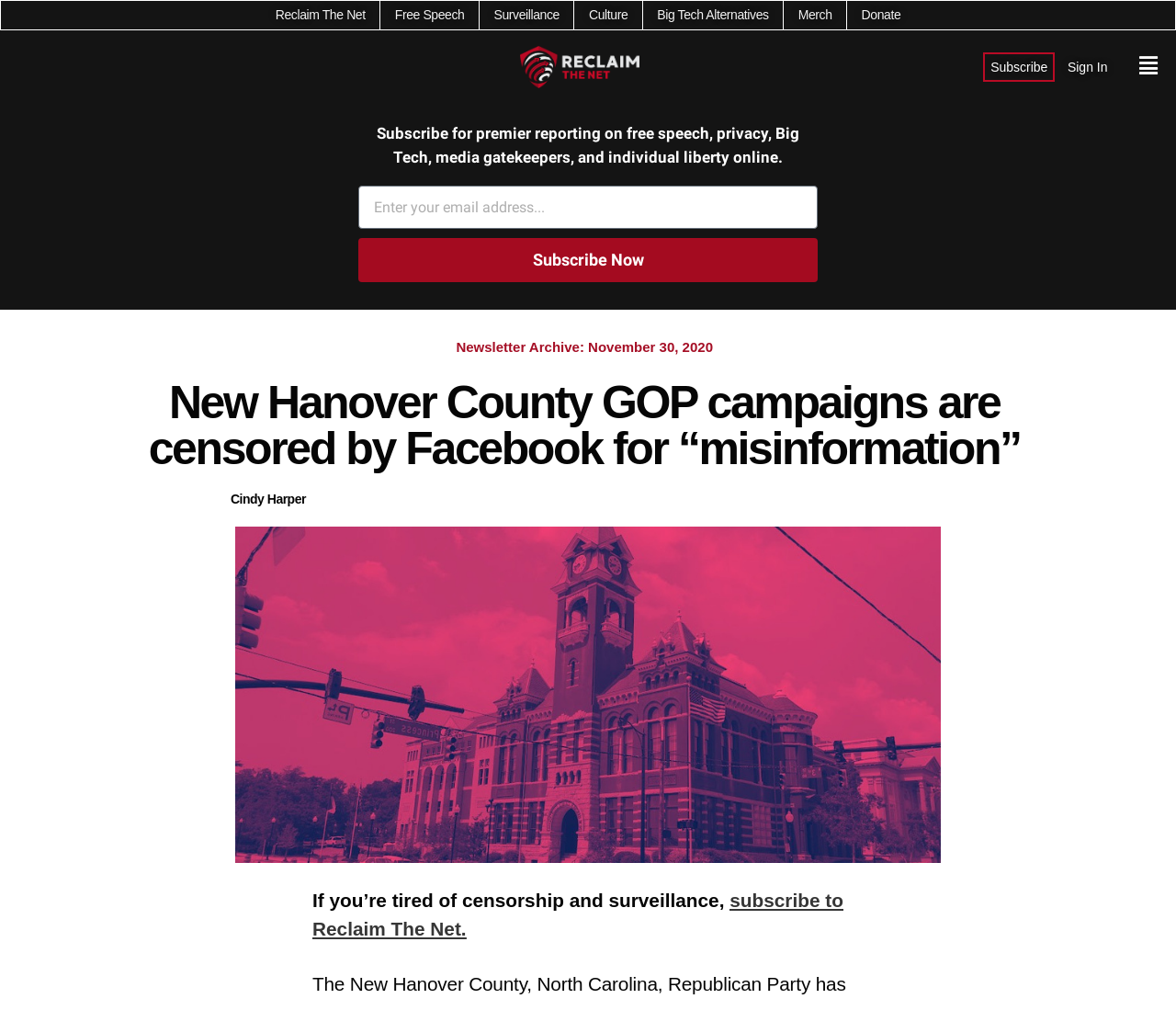Determine the bounding box coordinates of the element that should be clicked to execute the following command: "Subscribe to the newsletter".

[0.842, 0.058, 0.891, 0.075]